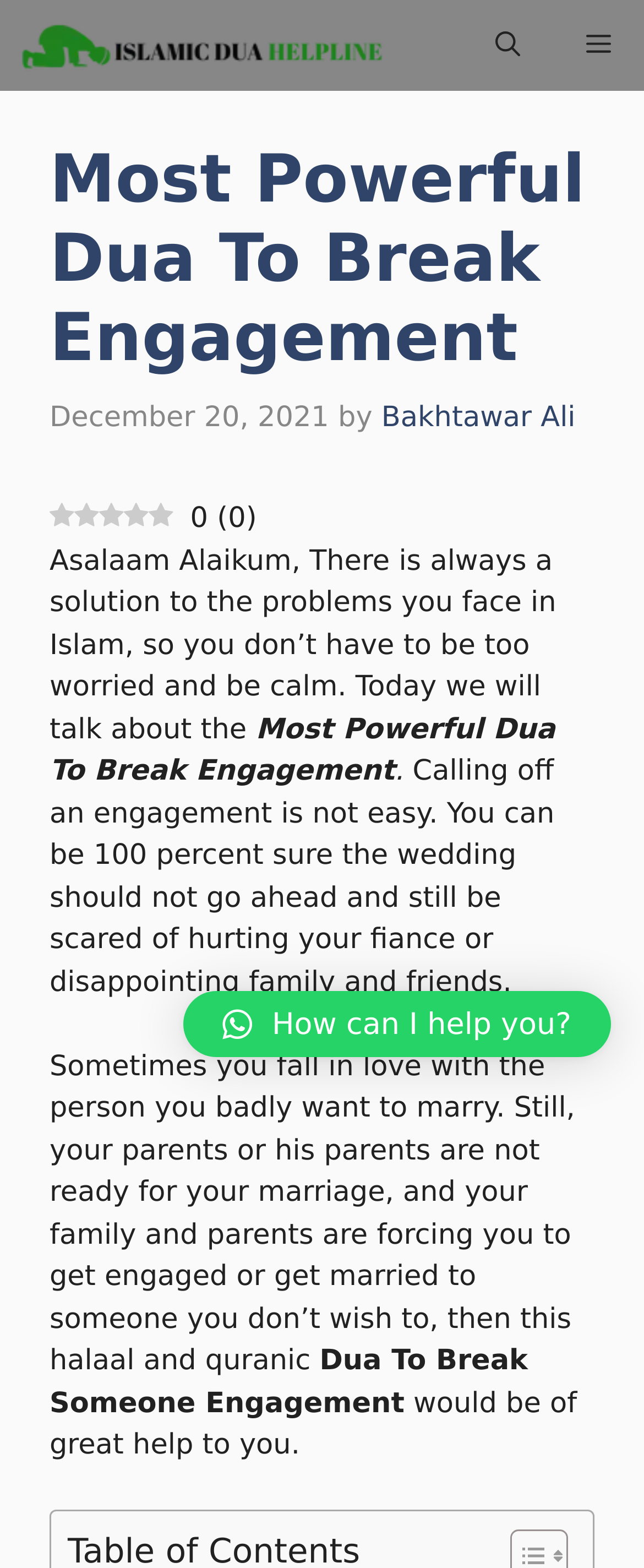What is the date of the article?
Examine the image closely and answer the question with as much detail as possible.

The date of the article can be found by looking at the text 'December 20, 2021' which is located below the heading and above the content of the article.